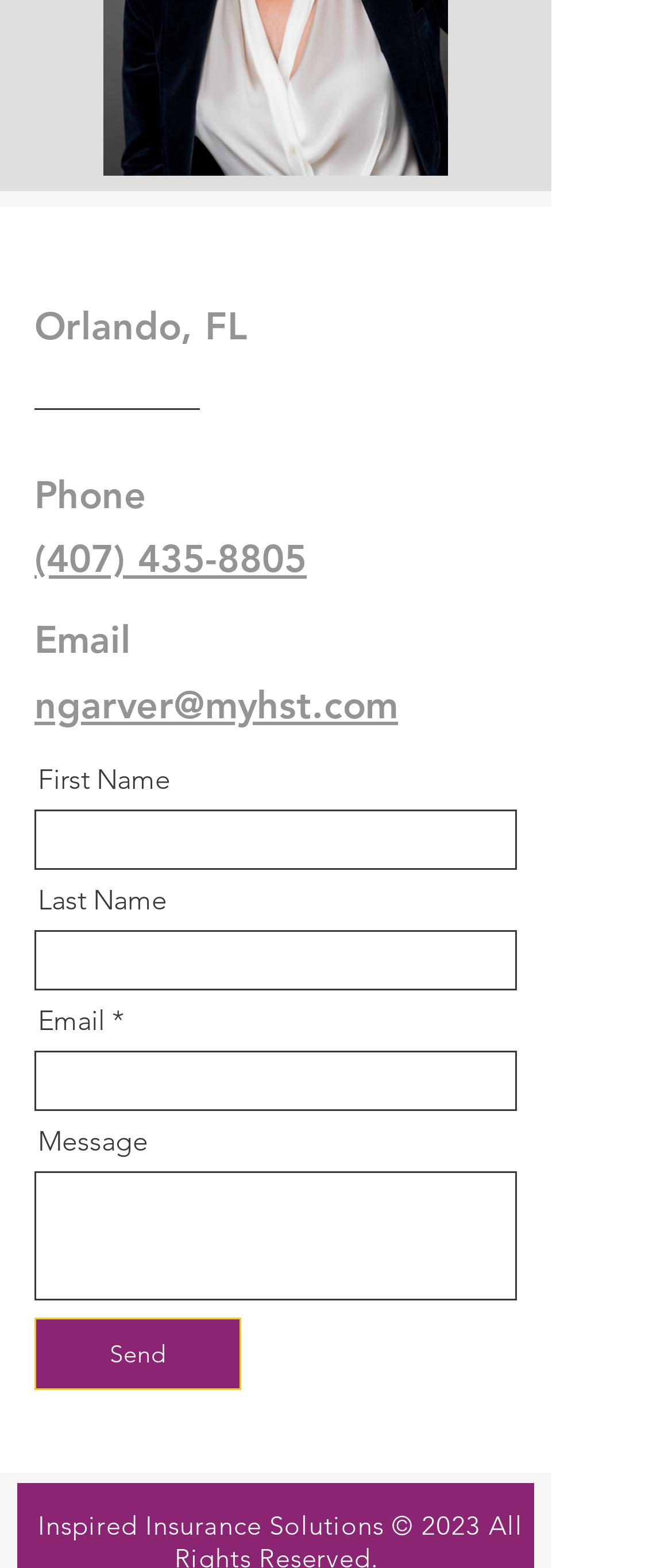What is the label of the last text field?
Refer to the image and provide a one-word or short phrase answer.

Message